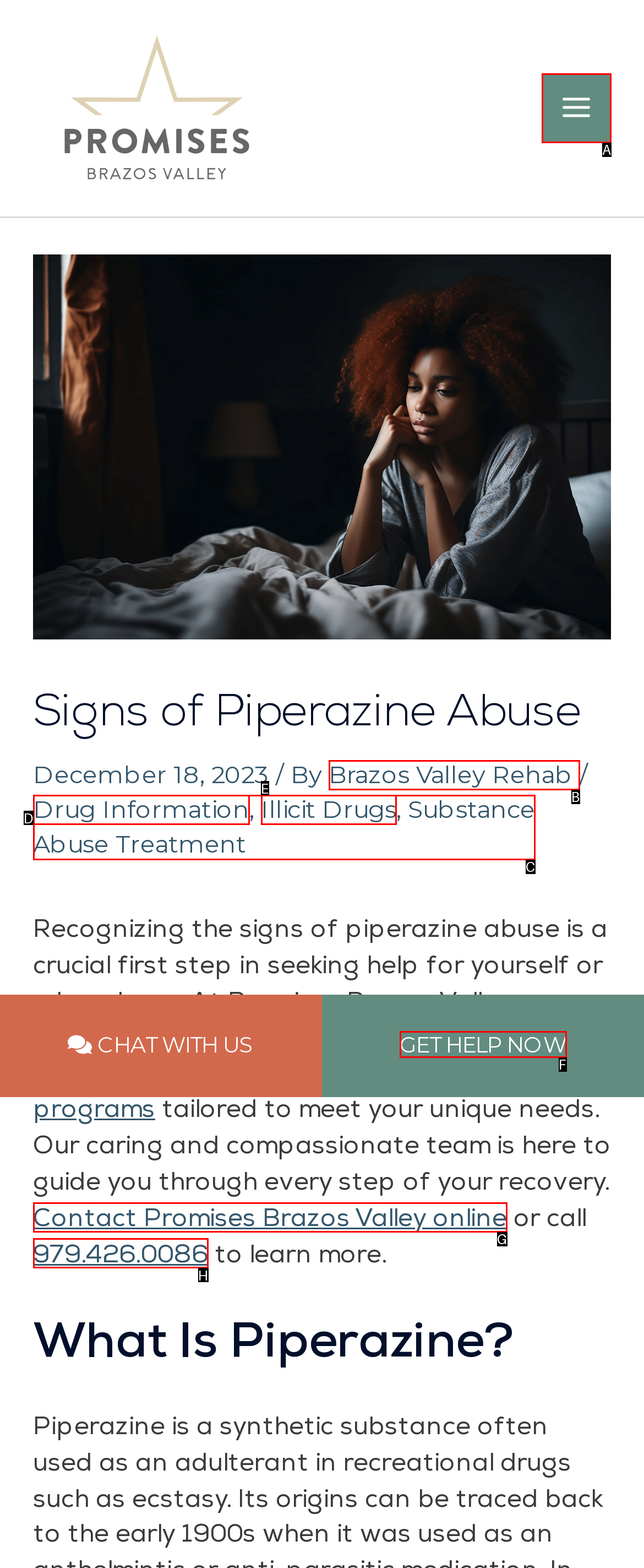Identify the UI element that corresponds to this description: 979.426.0086
Respond with the letter of the correct option.

H